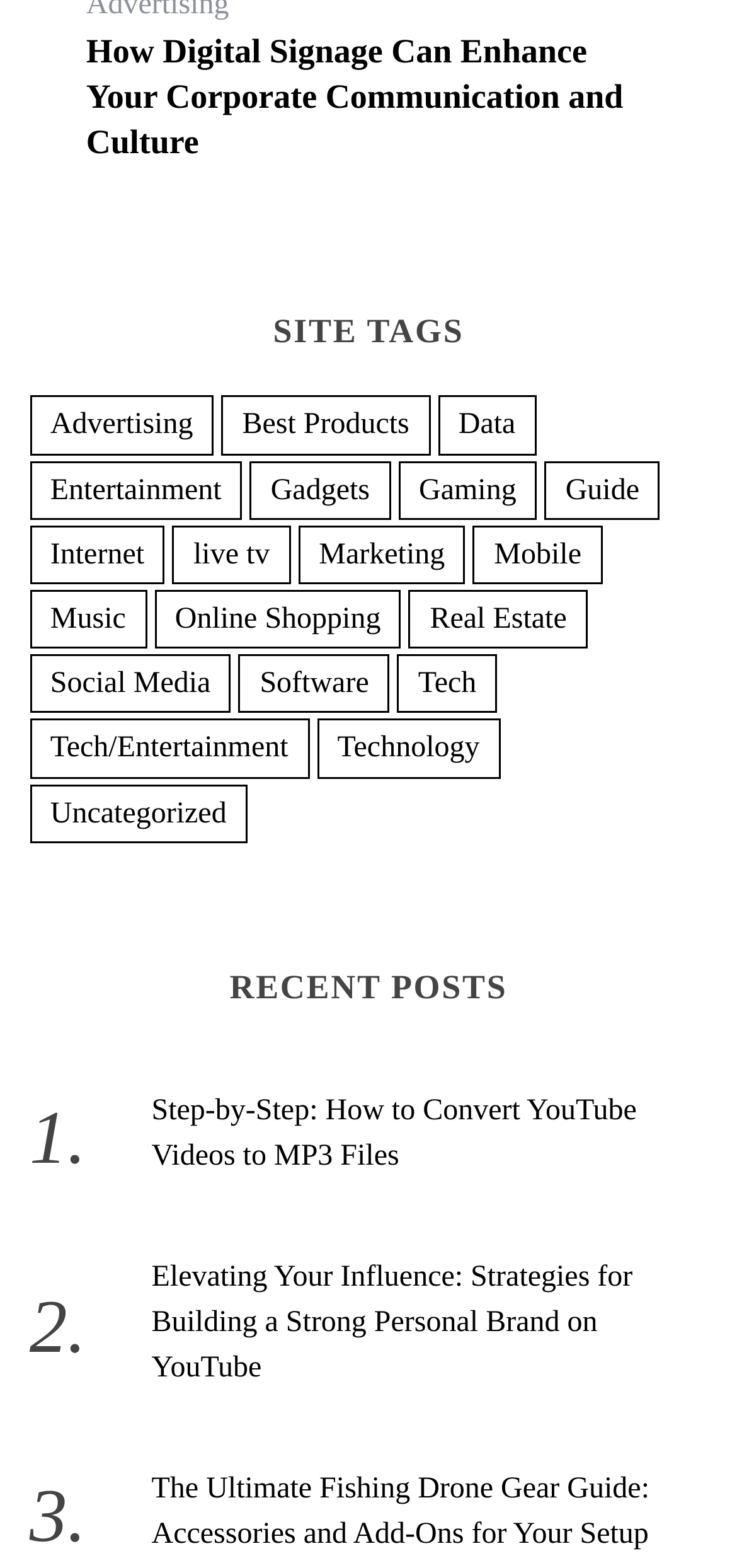Provide the bounding box coordinates for the area that should be clicked to complete the instruction: "Check 'Elevating Your Influence: Strategies for Building a Strong Personal Brand on YouTube'".

[0.206, 0.804, 0.858, 0.882]